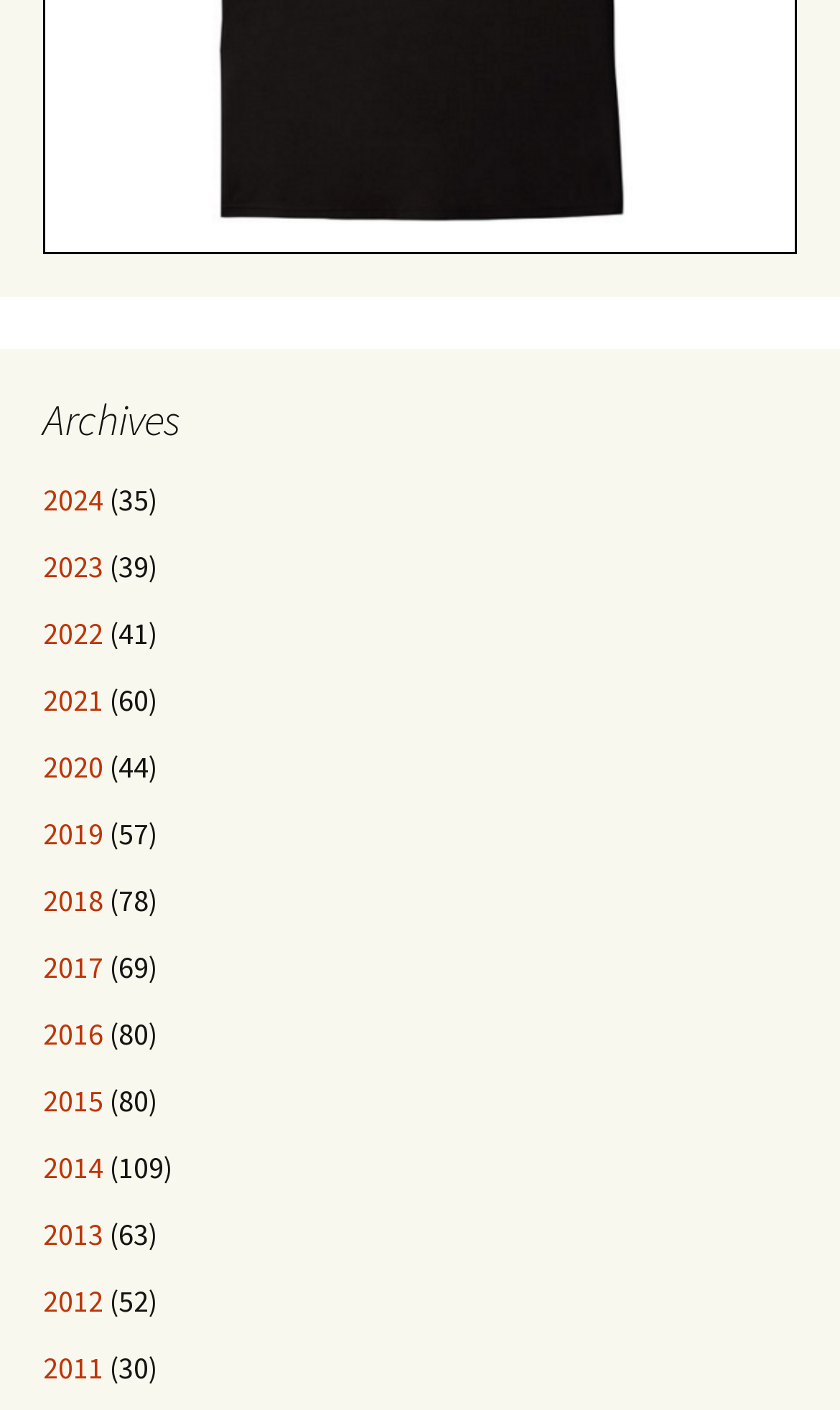How many links are there for the year 2024?
Based on the image, answer the question with as much detail as possible.

There is one link for the year 2024, which is indicated by the UI element with ID 378 and type 'link' at the top of the webpage.